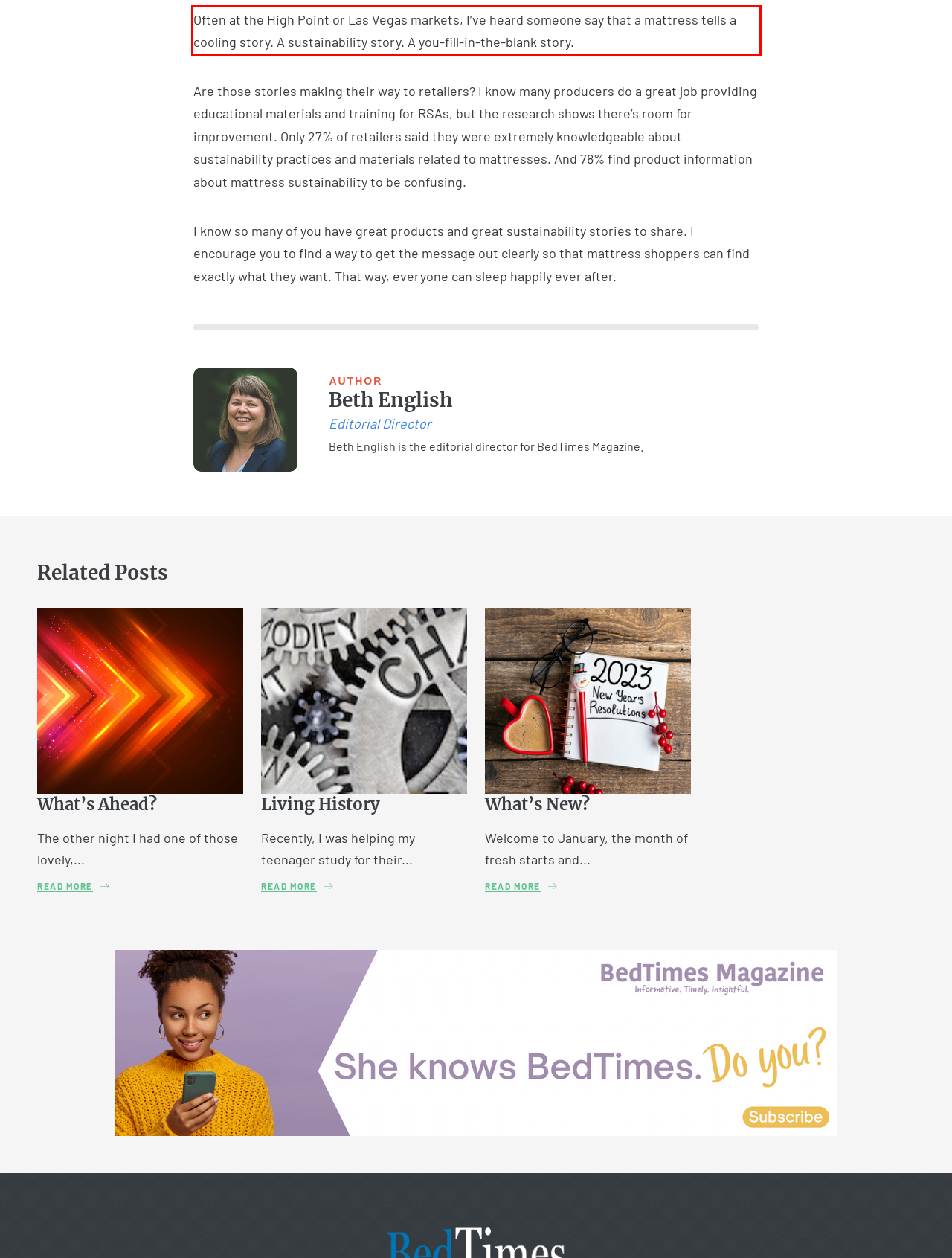Please extract the text content from the UI element enclosed by the red rectangle in the screenshot.

Often at the High Point or Las Vegas markets, I’ve heard someone say that a mattress tells a cooling story. A sustainability story. A you-fill-in-the-blank story.